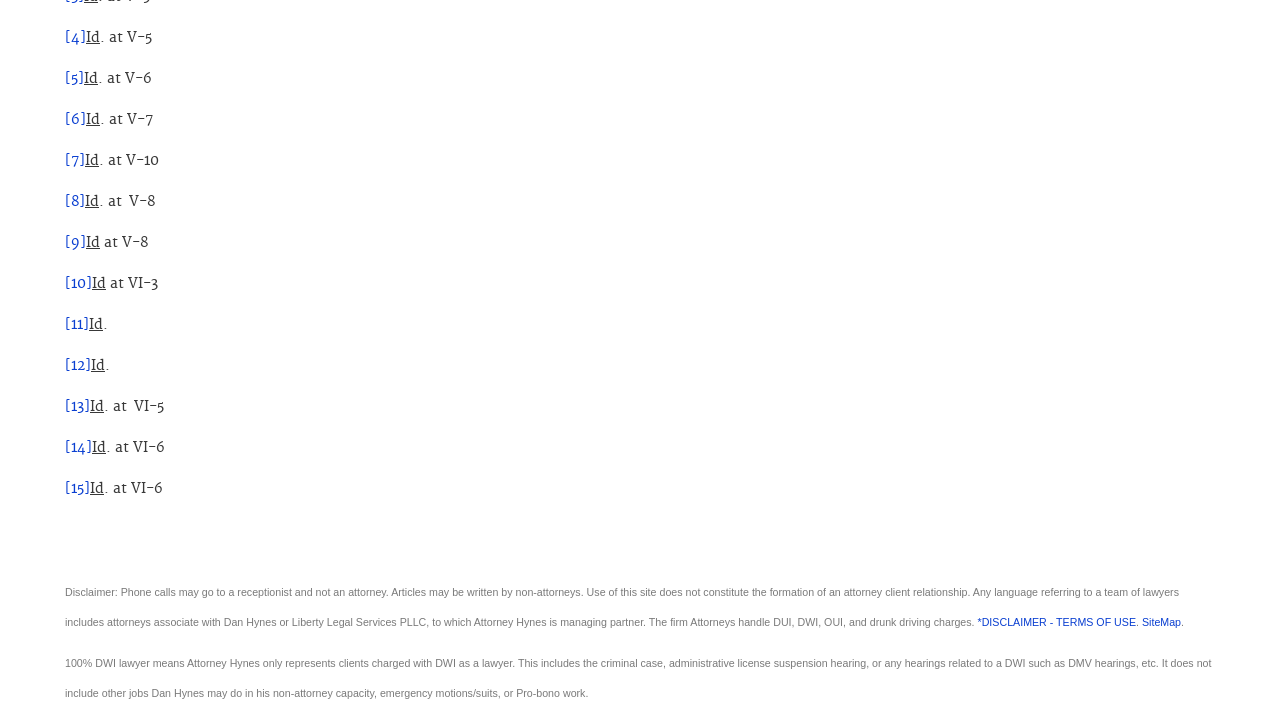Please specify the bounding box coordinates of the clickable section necessary to execute the following command: "Go to the terms of use page".

[0.764, 0.879, 0.888, 0.896]